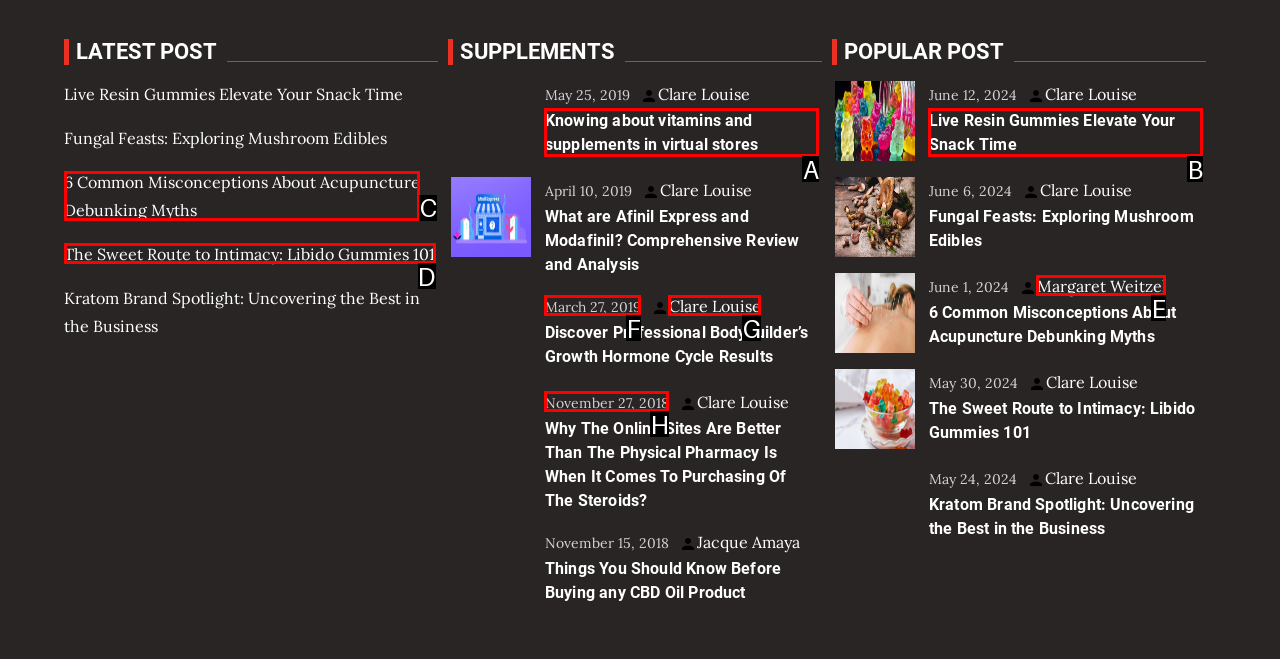Based on the choices marked in the screenshot, which letter represents the correct UI element to perform the task: Learn about '6 Common Misconceptions About Acupuncture Debunking Myths'?

C